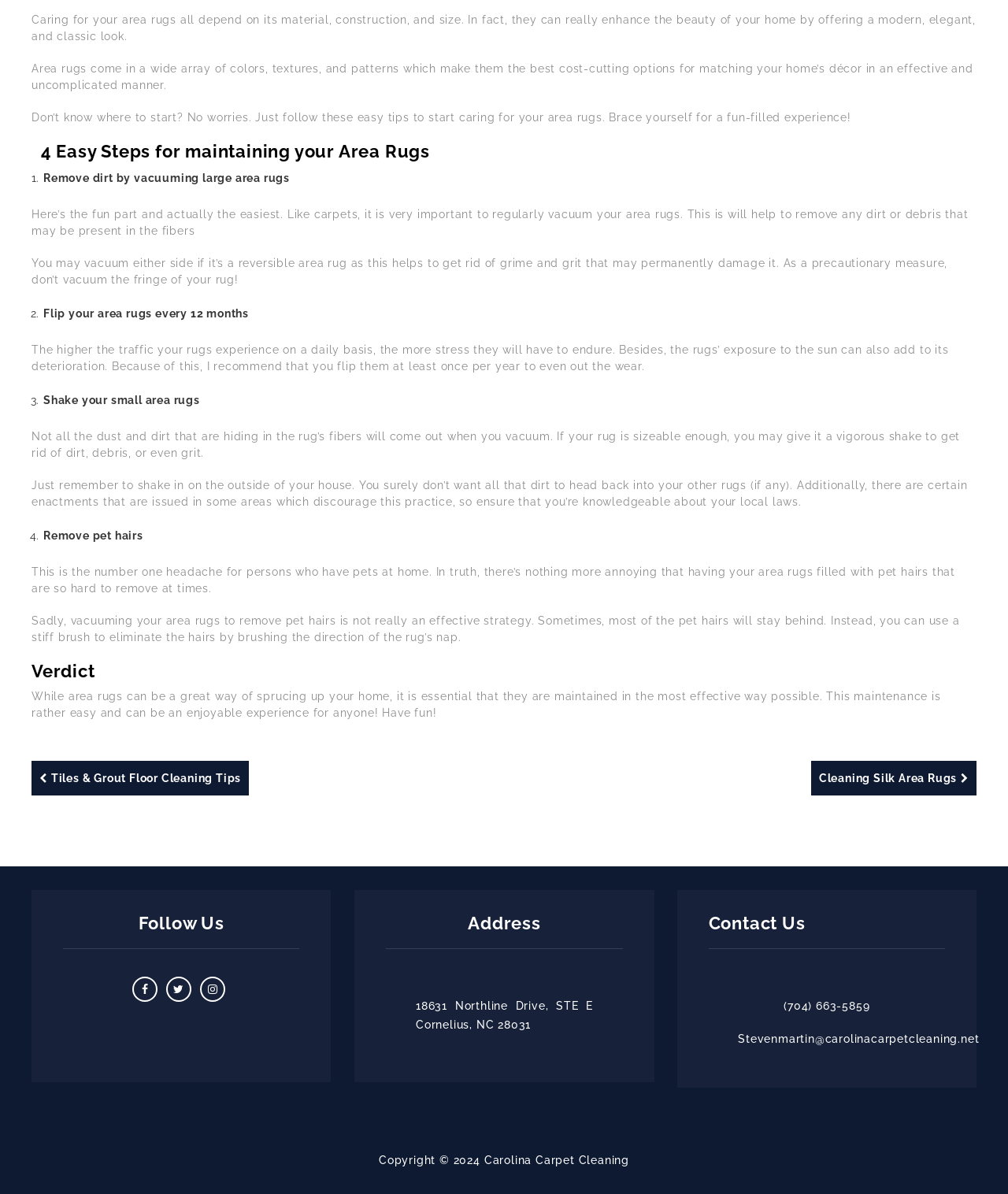Find the bounding box coordinates of the UI element according to this description: "title="Twitter"".

[0.165, 0.818, 0.19, 0.839]